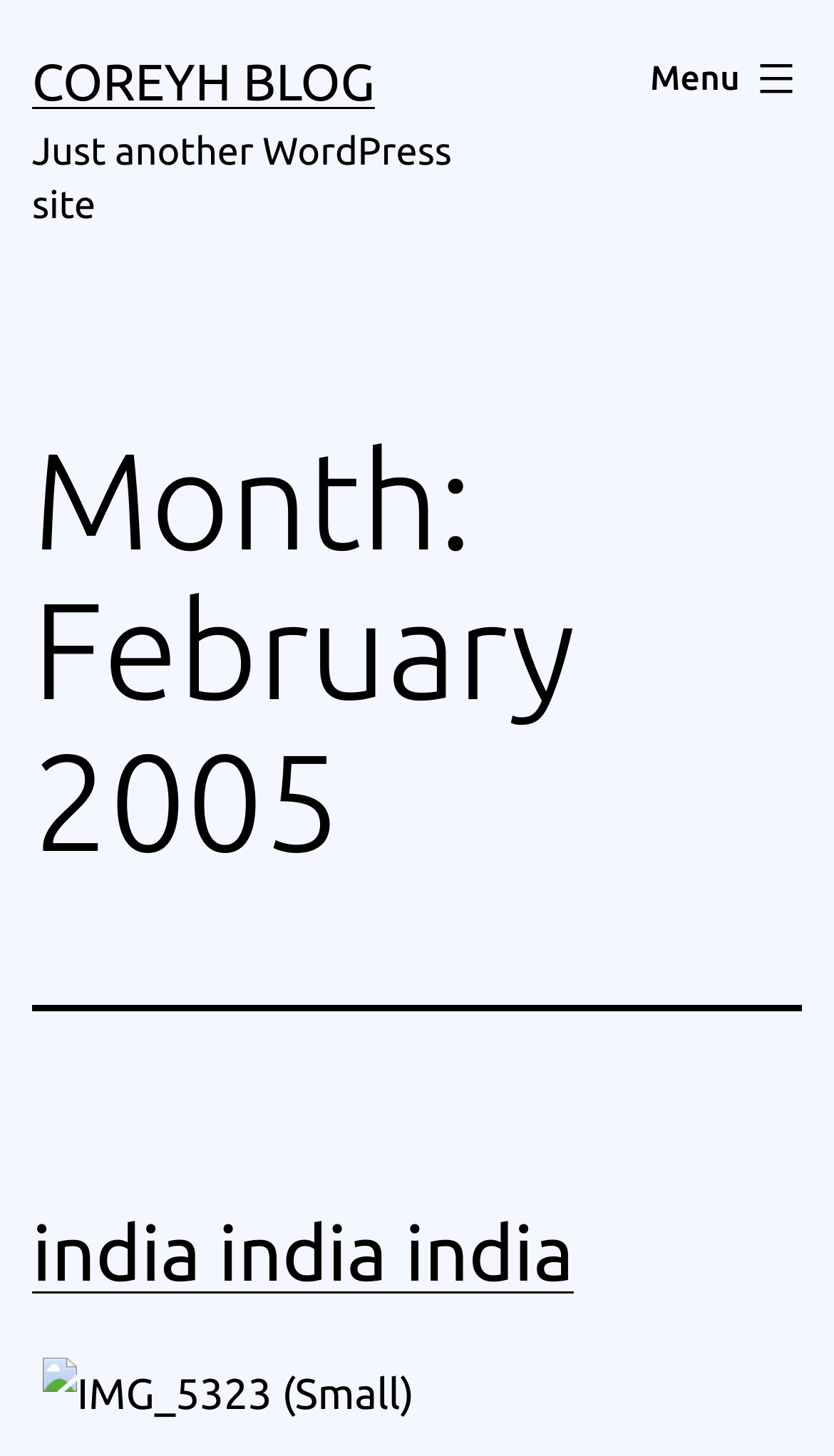Respond with a single word or short phrase to the following question: 
How many headings are there on the webpage?

2